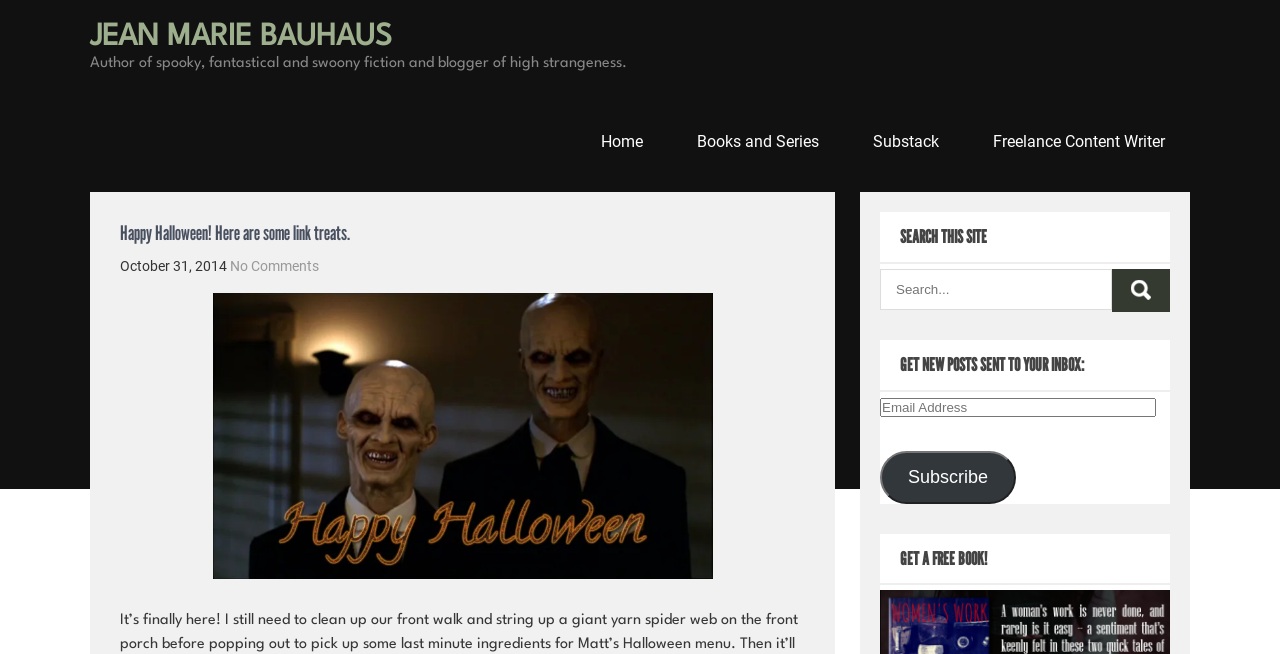Provide a short answer to the following question with just one word or phrase: What is the author's profession?

Fiction writer